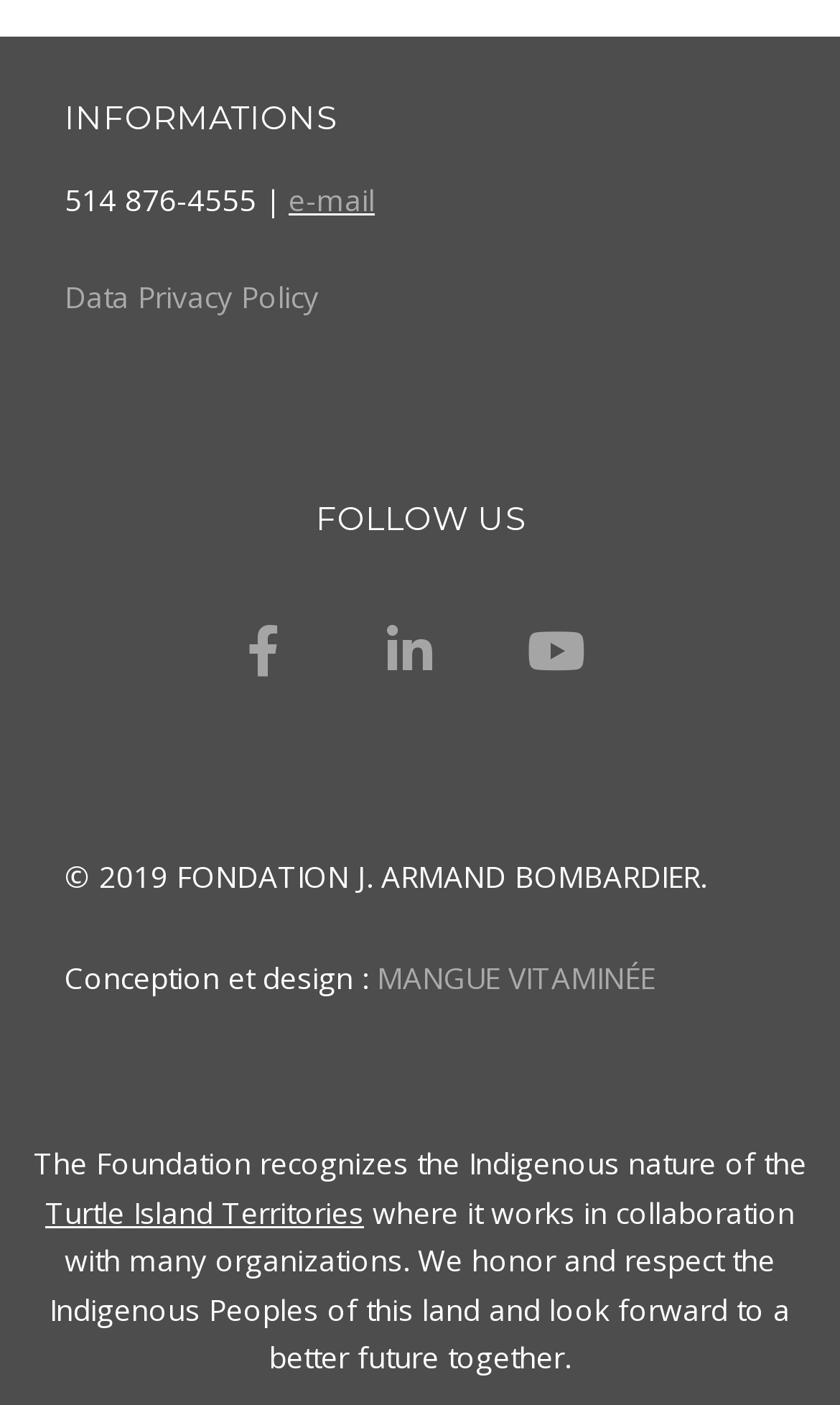Please examine the image and provide a detailed answer to the question: What is the phone number on the webpage?

I found the phone number by looking at the StaticText element with the OCR text '514 876-4555 |\xa0' which is located at the top of the webpage.